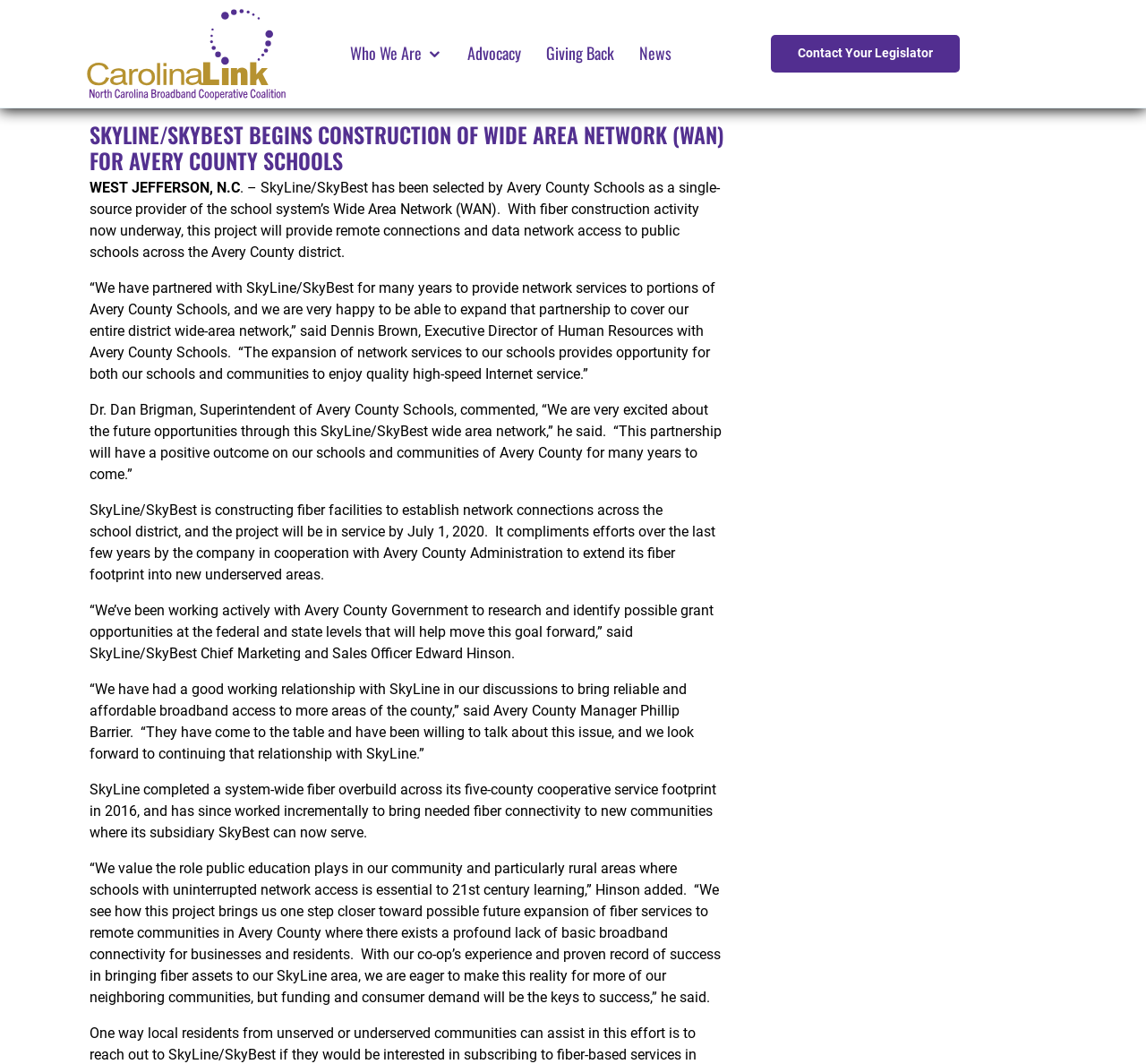Use a single word or phrase to answer the question:
Who is the Executive Director of Human Resources with Avery County Schools?

Dennis Brown